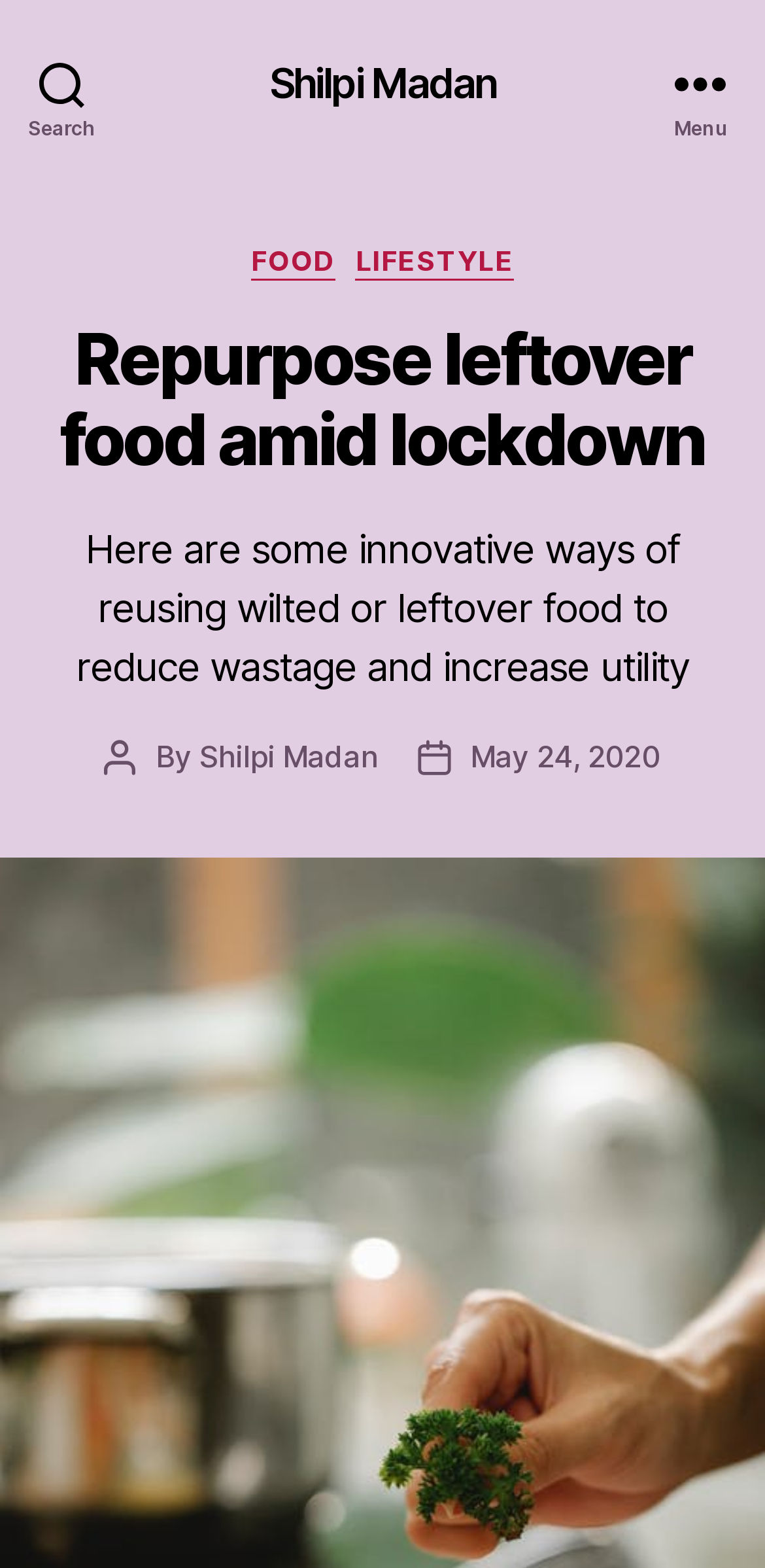Identify the bounding box for the UI element that is described as follows: "Shilpi Madan".

[0.261, 0.47, 0.494, 0.494]